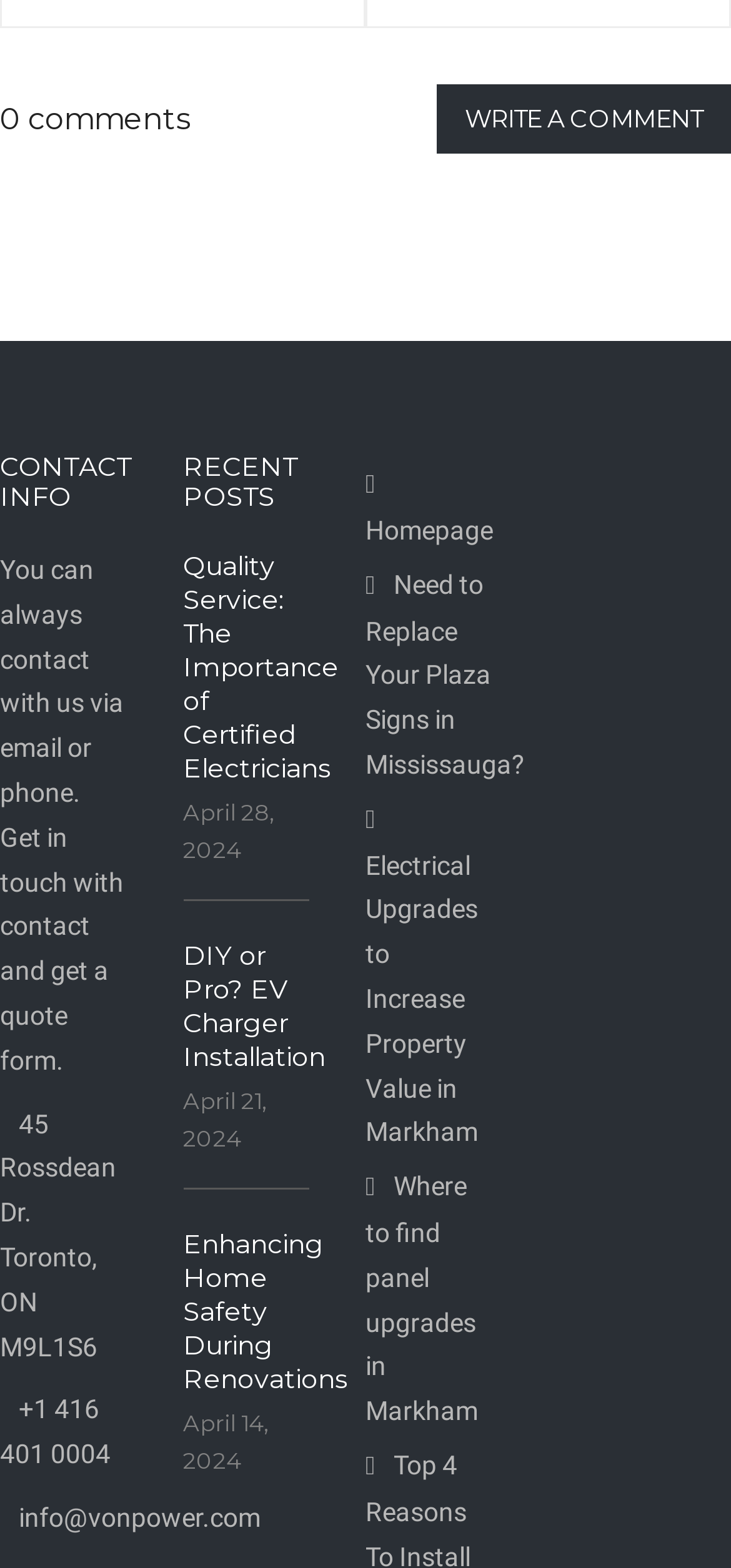Pinpoint the bounding box coordinates of the clickable area needed to execute the instruction: "Go to homepage". The coordinates should be specified as four float numbers between 0 and 1, i.e., [left, top, right, bottom].

[0.5, 0.299, 0.674, 0.348]